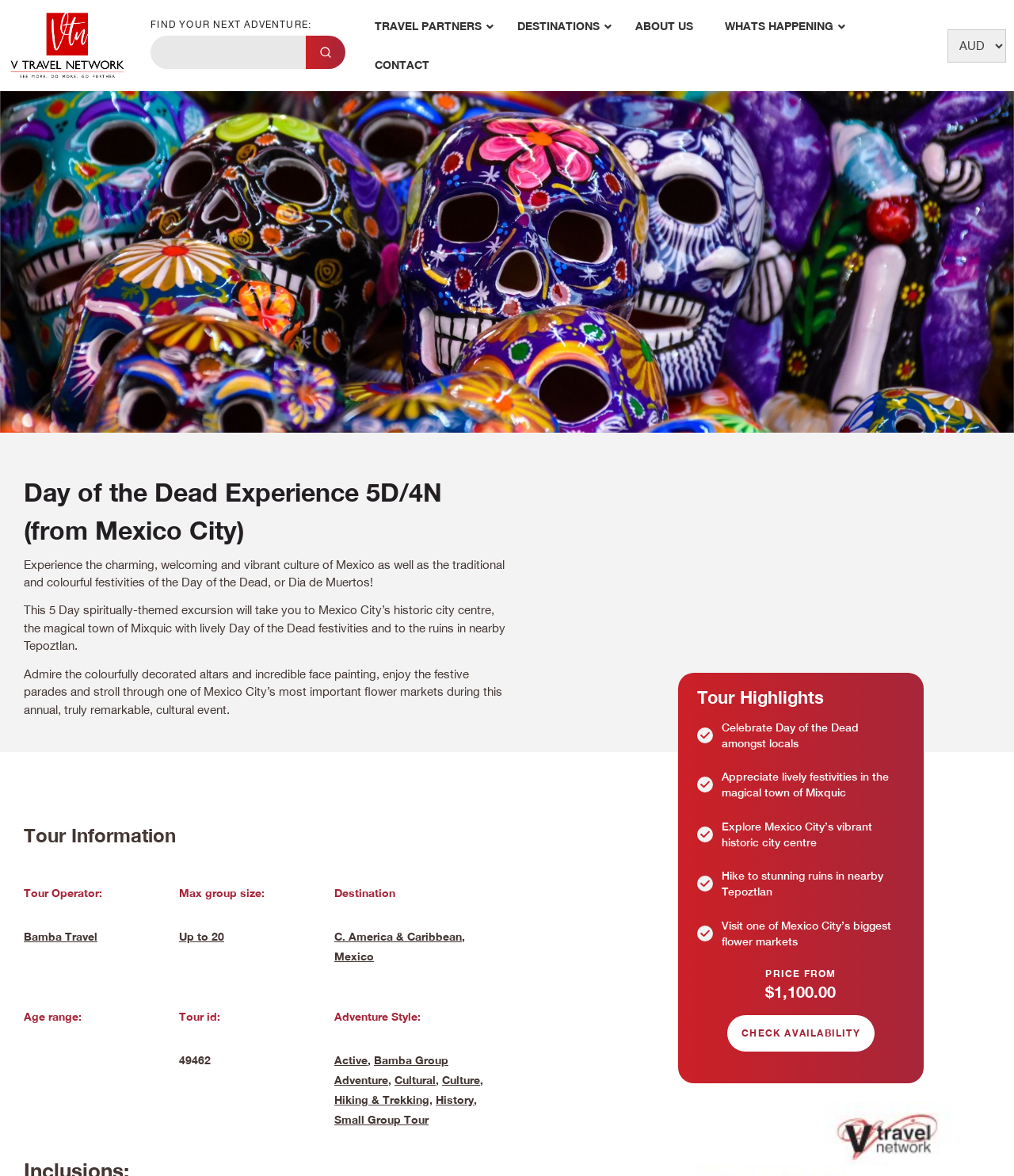Determine the bounding box coordinates for the area that should be clicked to carry out the following instruction: "Click the Post Comment button".

None